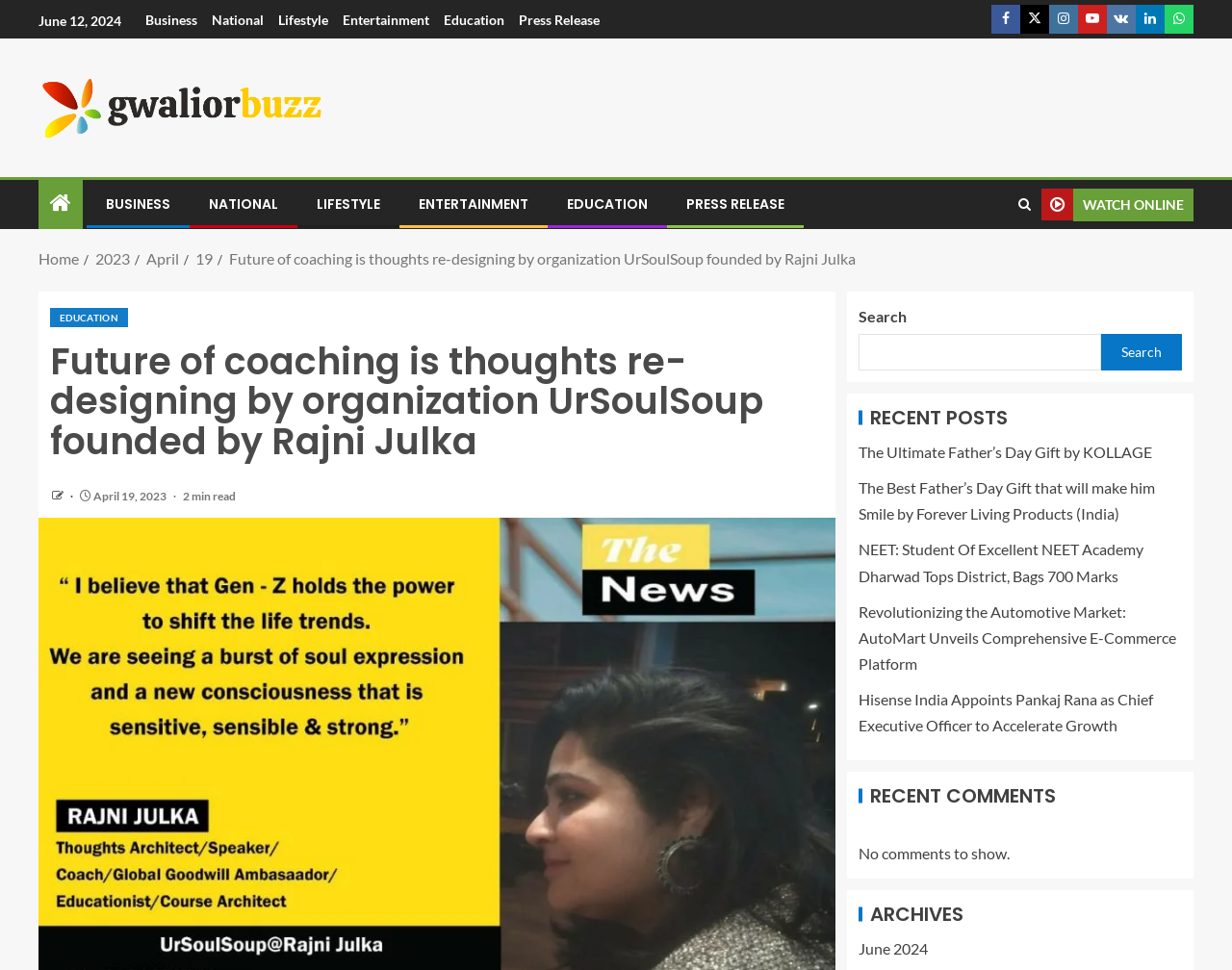Locate the heading on the webpage and return its text.

Future of coaching is thoughts re-designing by organization UrSoulSoup founded by Rajni Julka  